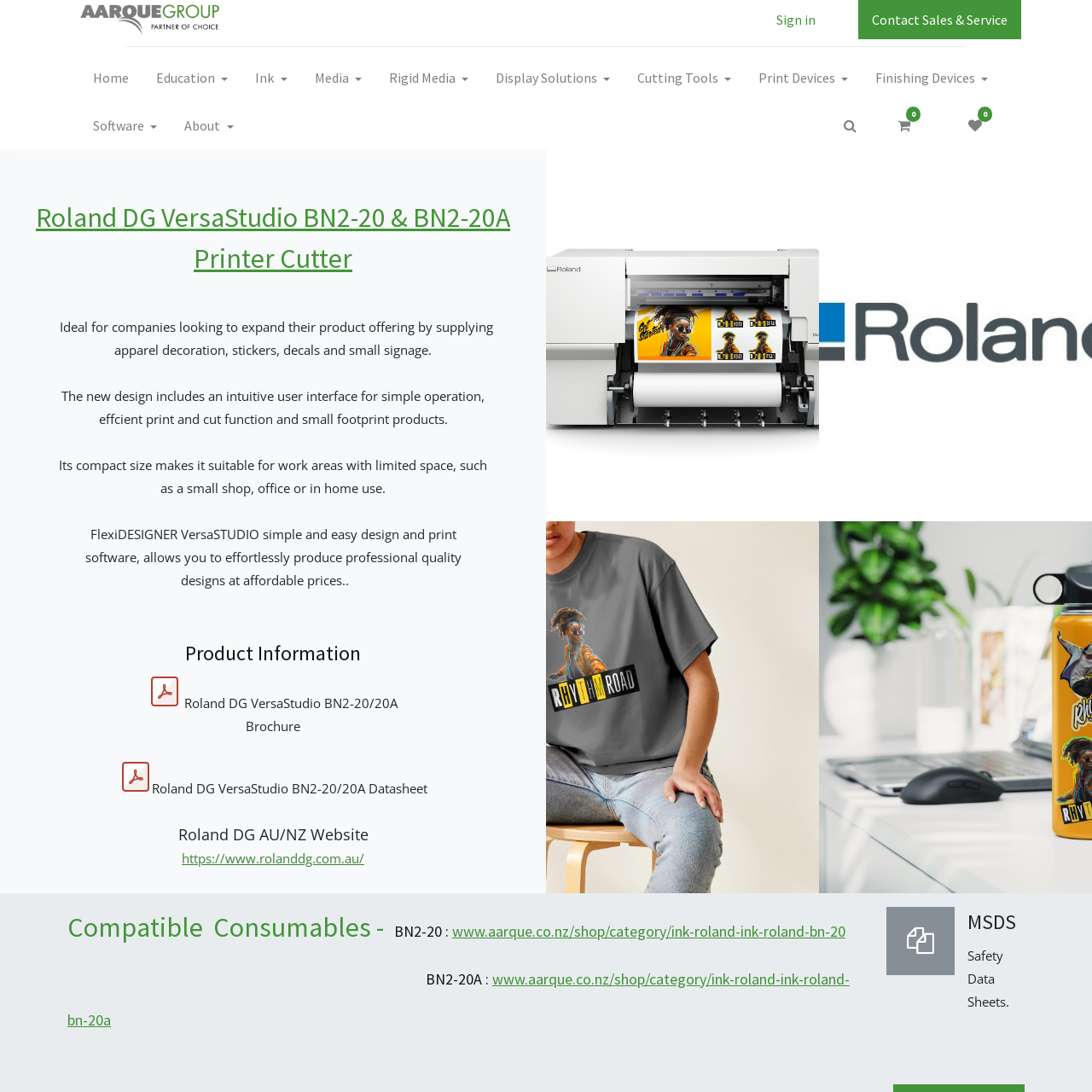Please determine the bounding box coordinates for the element that should be clicked to follow these instructions: "Click the 'Sign in' link".

[0.698, 0.0, 0.759, 0.036]